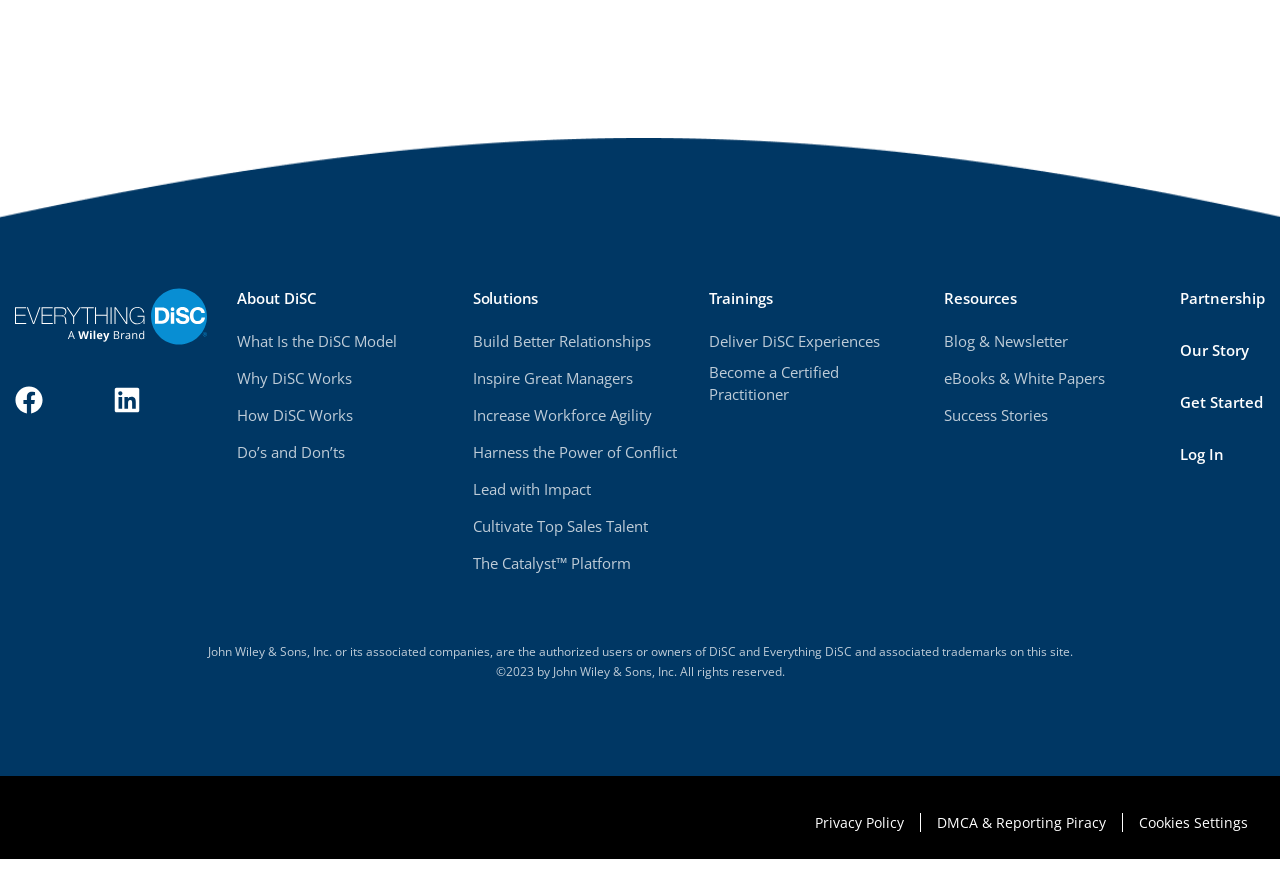Could you find the bounding box coordinates of the clickable area to complete this instruction: "Learn more about 'Build Better Relationships'"?

[0.369, 0.374, 0.508, 0.399]